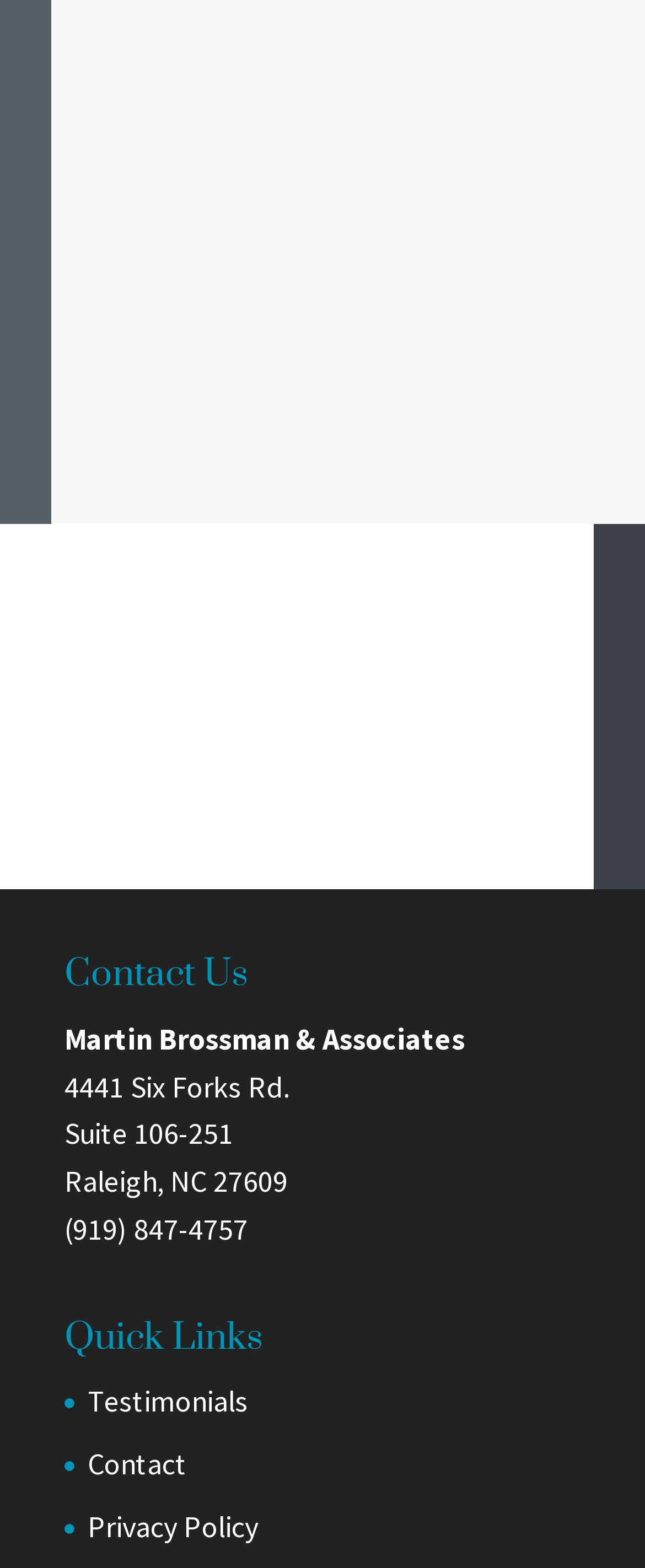What is the company name?
Provide a short answer using one word or a brief phrase based on the image.

Martin Brossman & Associates